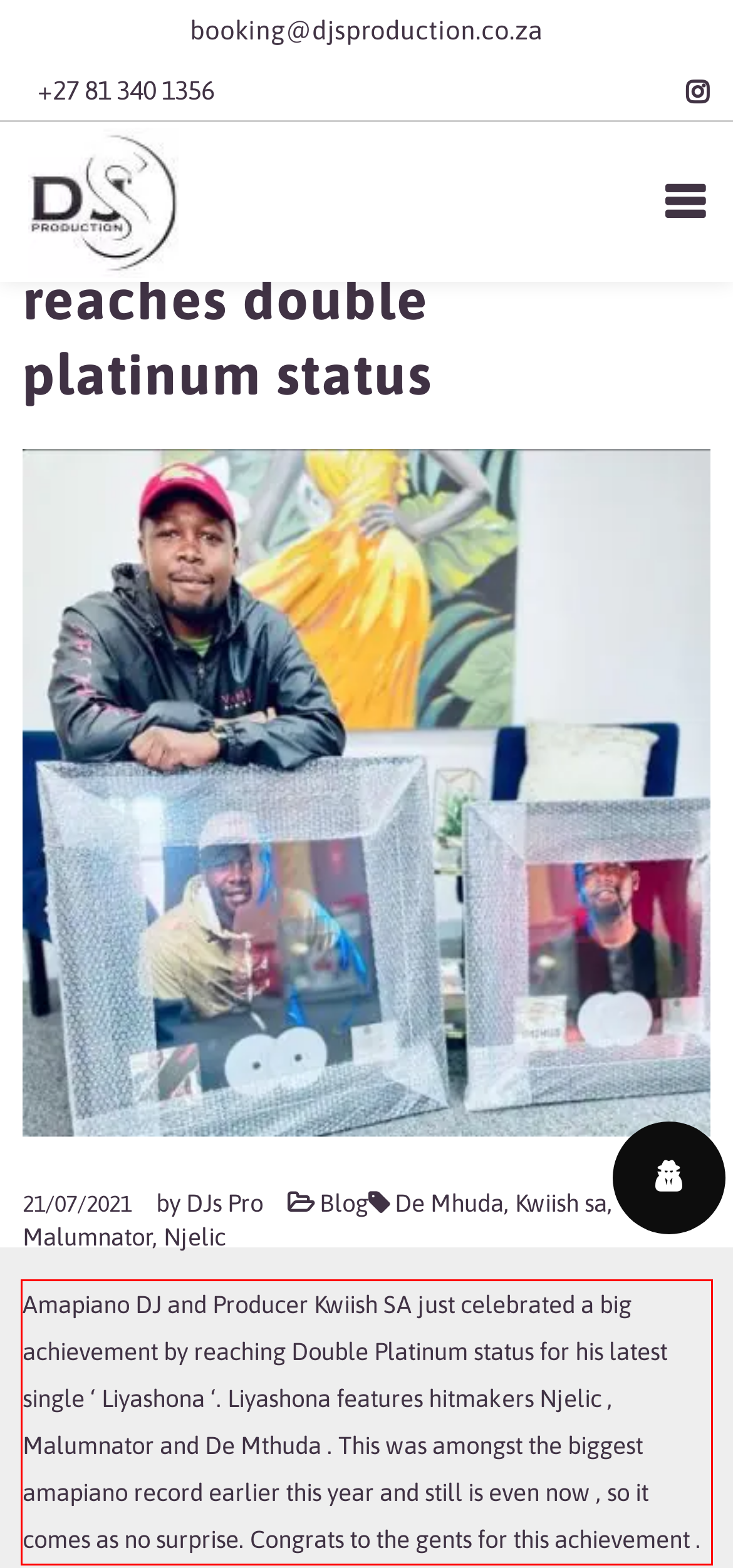The screenshot you have been given contains a UI element surrounded by a red rectangle. Use OCR to read and extract the text inside this red rectangle.

Amapiano DJ and Producer Kwiish SA just celebrated a big achievement by reaching Double Platinum status for his latest single ‘ Liyashona ‘. Liyashona features hitmakers Njelic , Malumnator and De Mthuda . This was amongst the biggest amapiano record earlier this year and still is even now , so it comes as no surprise. Congrats to the gents for this achievement .